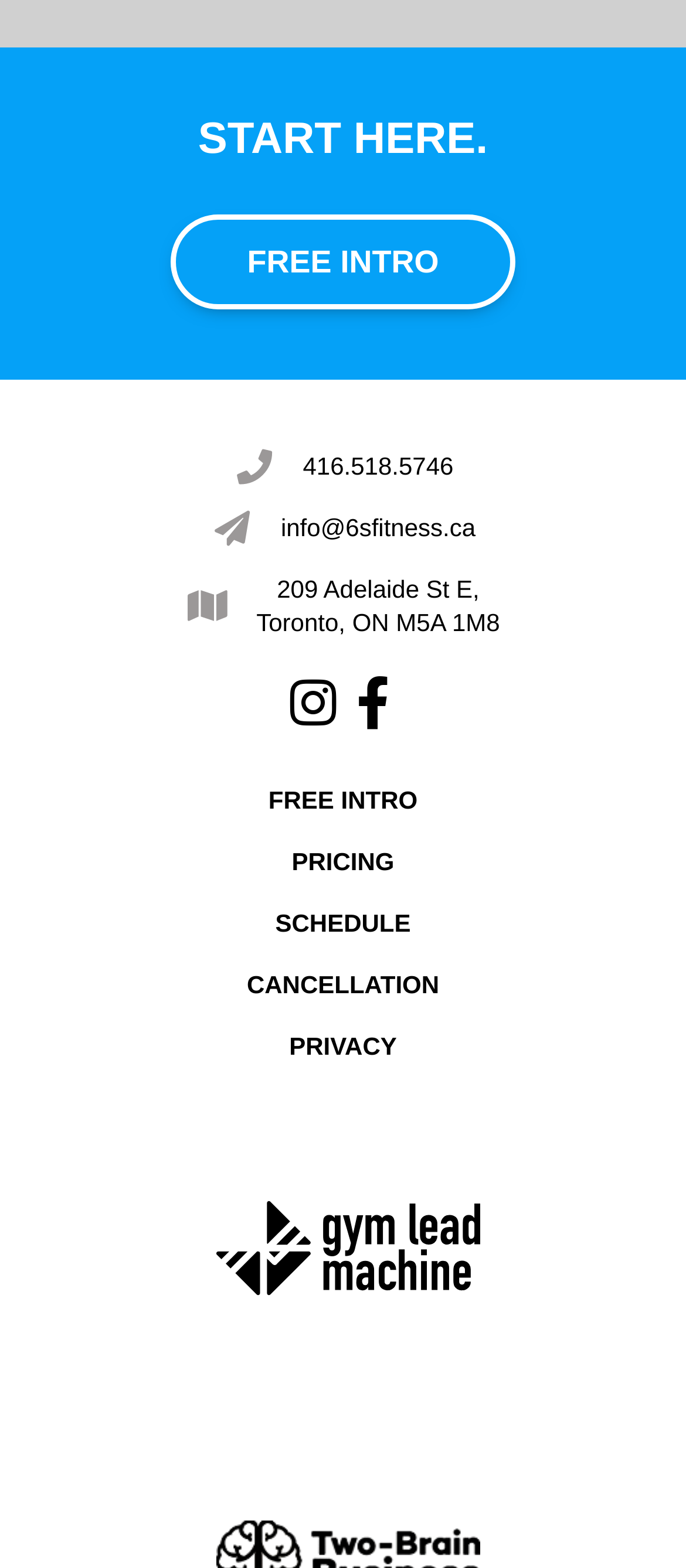Find the bounding box coordinates corresponding to the UI element with the description: "FREE INTRO". The coordinates should be formatted as [left, top, right, bottom], with values as floats between 0 and 1.

[0.25, 0.136, 0.75, 0.197]